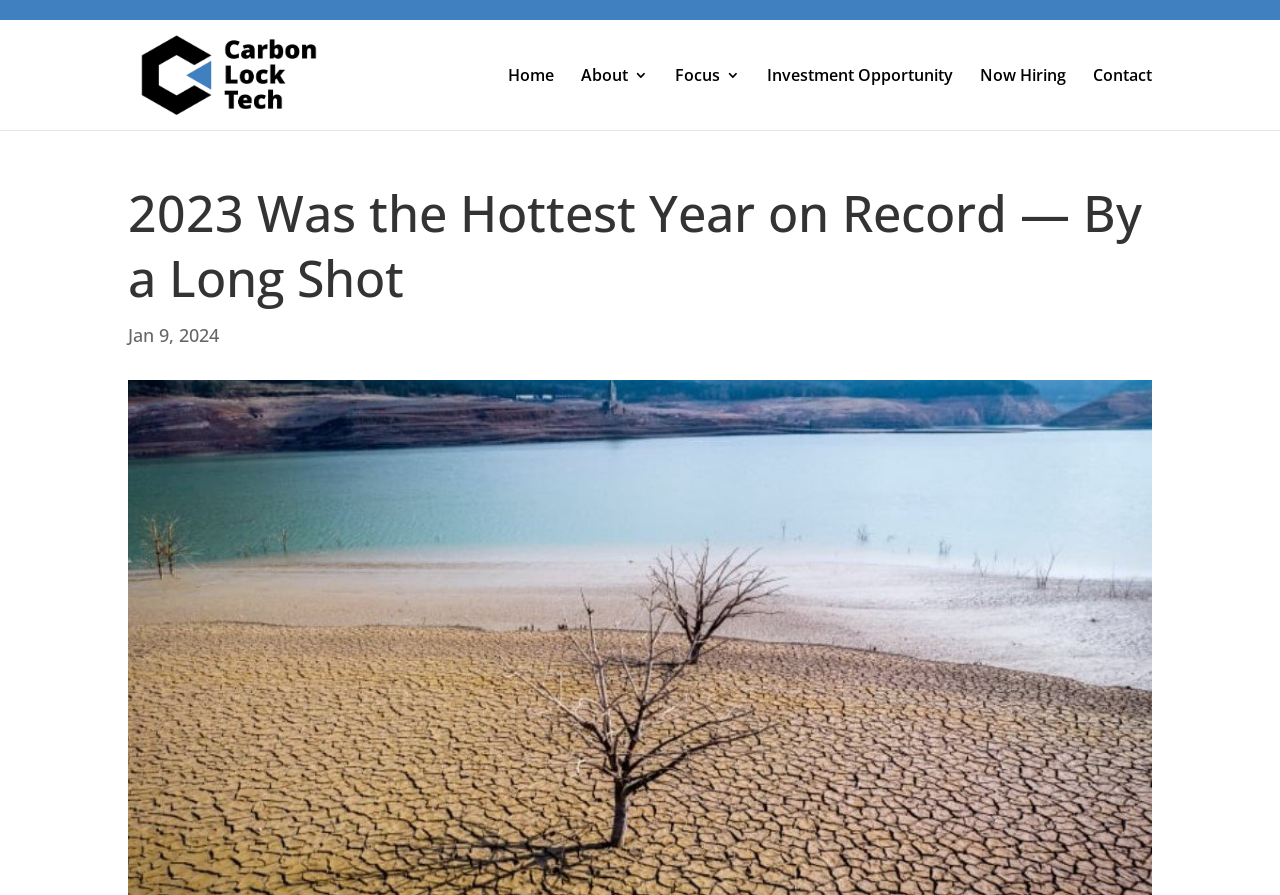Explain the features and main sections of the webpage comprehensively.

The webpage appears to be an article or blog post from Carbon Lock Tech, with a prominent heading that reads "2023 Was the Hottest Year on Record — By a Long Shot". This heading is centered near the top of the page, spanning almost the entire width.

Below the heading, there is a date "Jan 9, 2024" positioned on the left side. 

At the very top of the page, there is a navigation menu with five links: "Carbon Lock Tech" (which is also accompanied by an image of the same name), "Home", "About 3", "Investment Opportunity", "Now Hiring", and "Contact". These links are arranged horizontally, with "Carbon Lock Tech" on the left and "Contact" on the right.

Additionally, there is a small text "Focus" situated between the "About 3" and "Investment Opportunity" links.